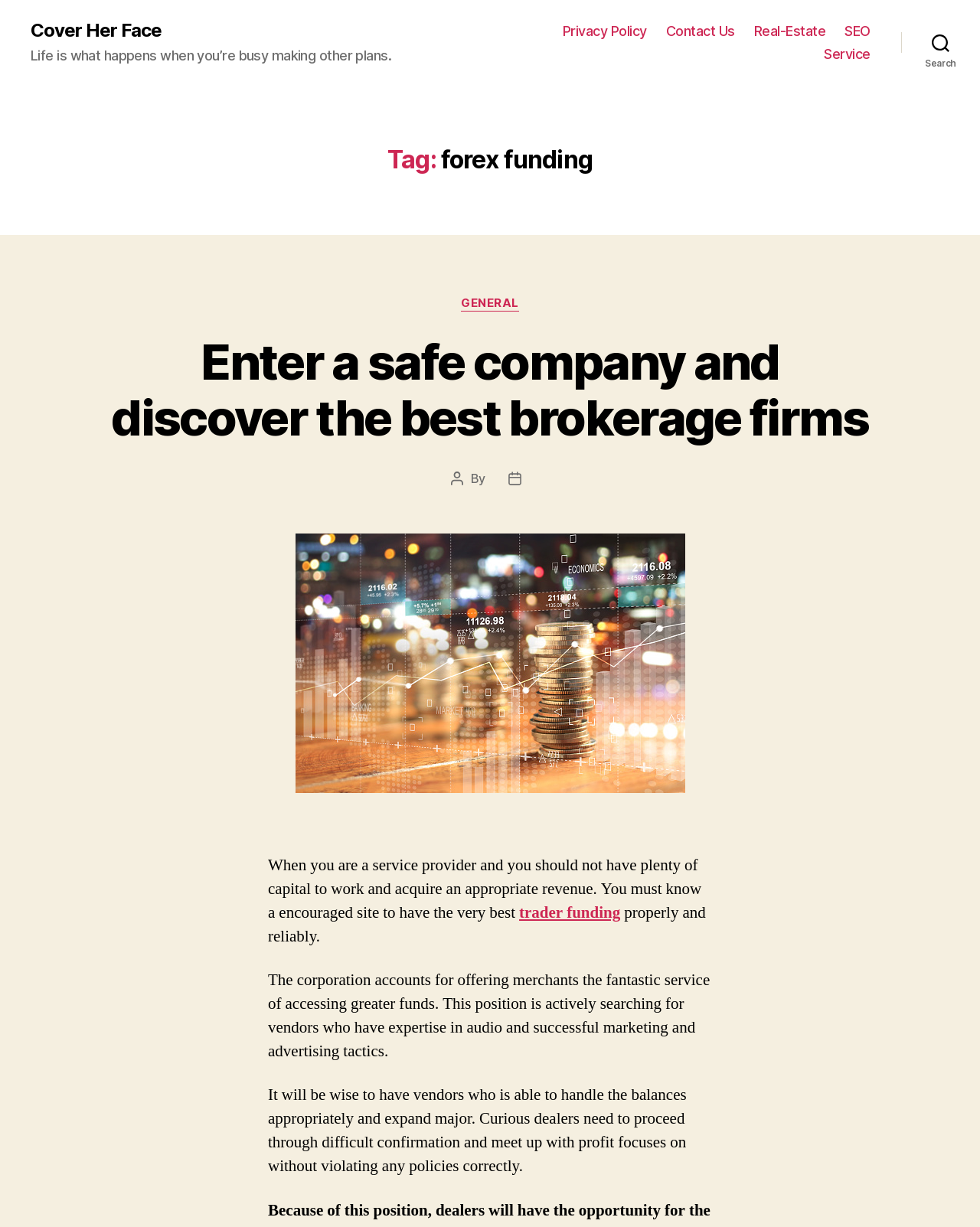Predict the bounding box of the UI element based on the description: "Contact Us". The coordinates should be four float numbers between 0 and 1, formatted as [left, top, right, bottom].

[0.68, 0.019, 0.75, 0.032]